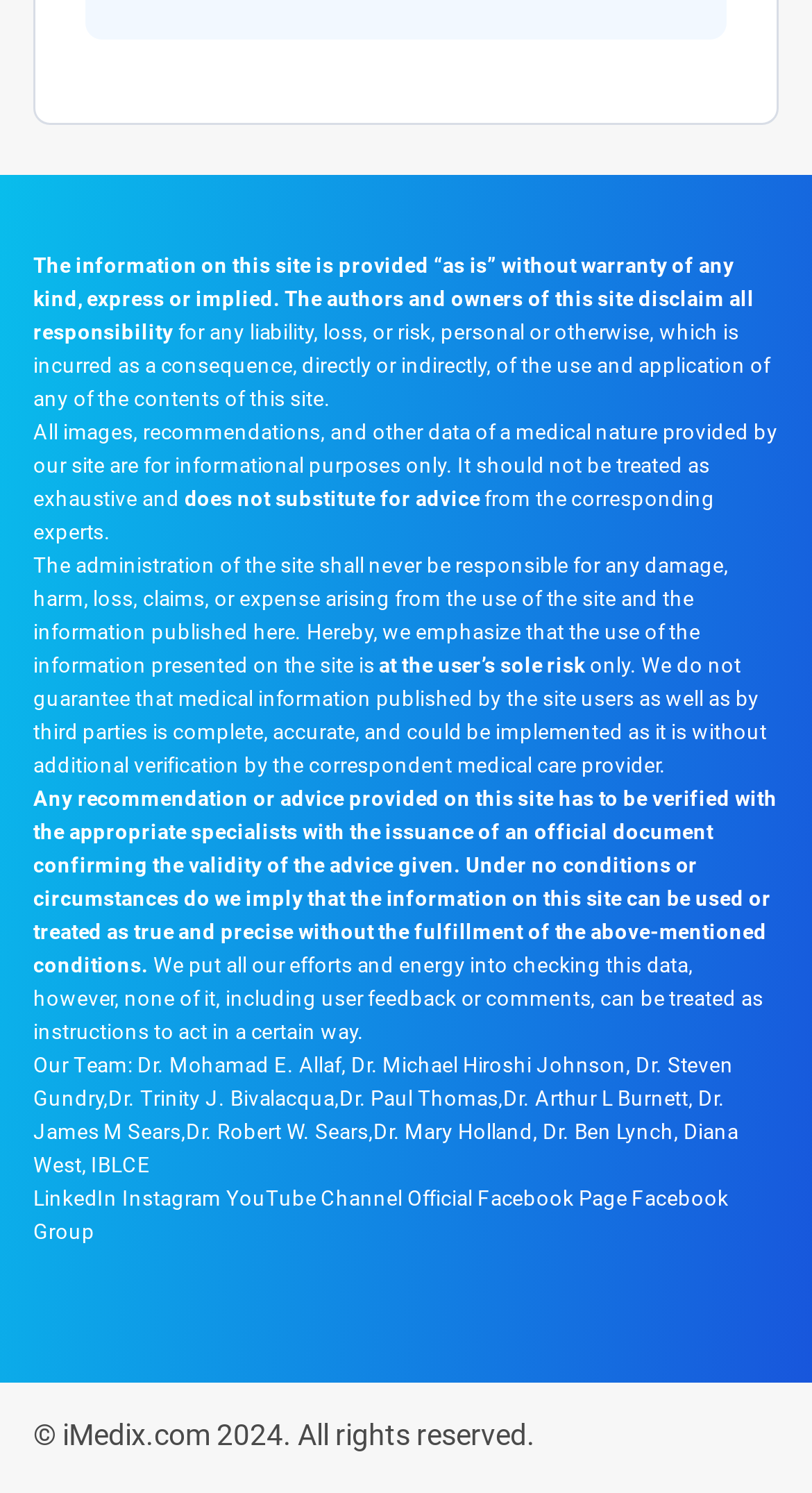What social media platforms are linked on the website?
Please answer the question with a single word or phrase, referencing the image.

LinkedIn, Instagram, YouTube, Facebook